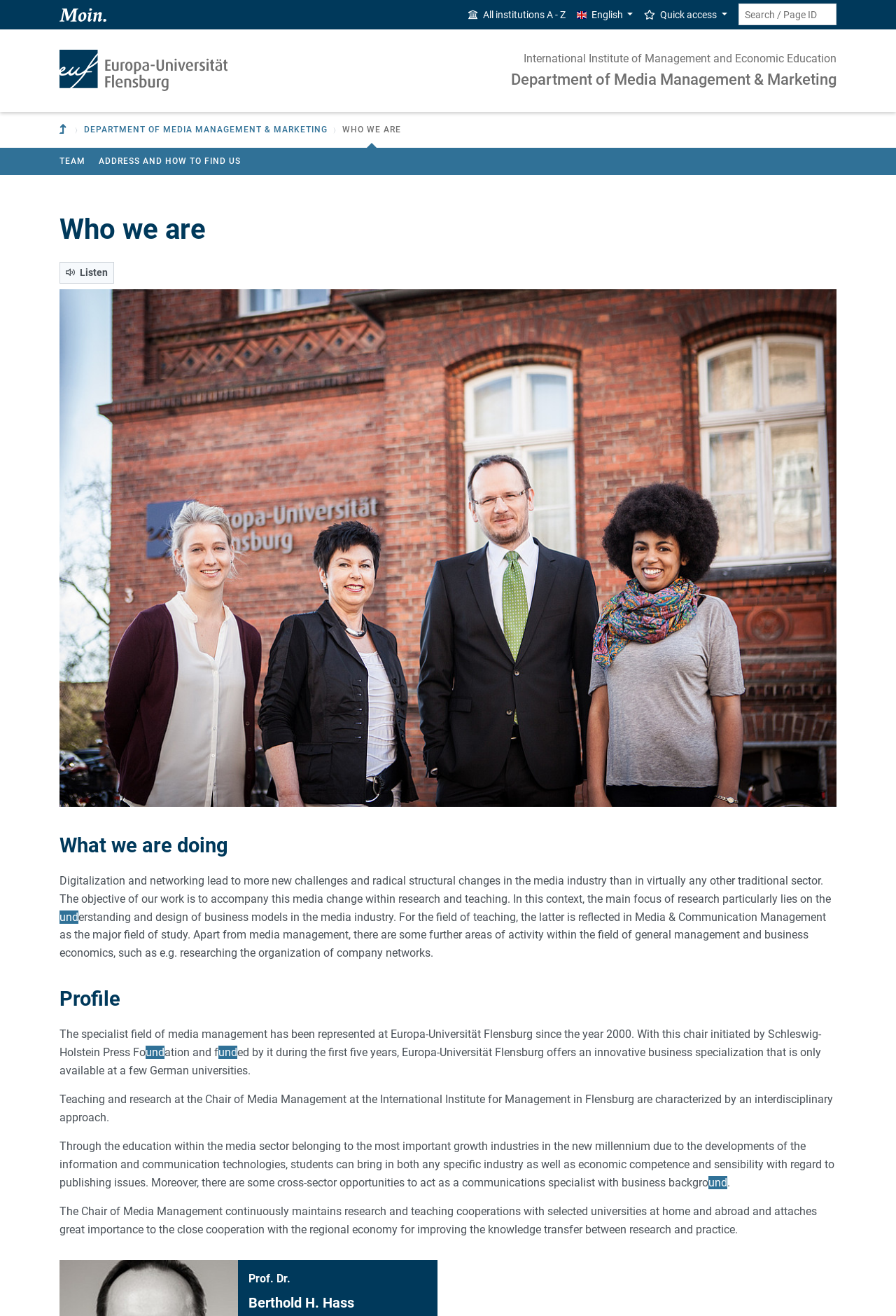Kindly provide the bounding box coordinates of the section you need to click on to fulfill the given instruction: "Learn more about the team".

[0.059, 0.115, 0.103, 0.13]